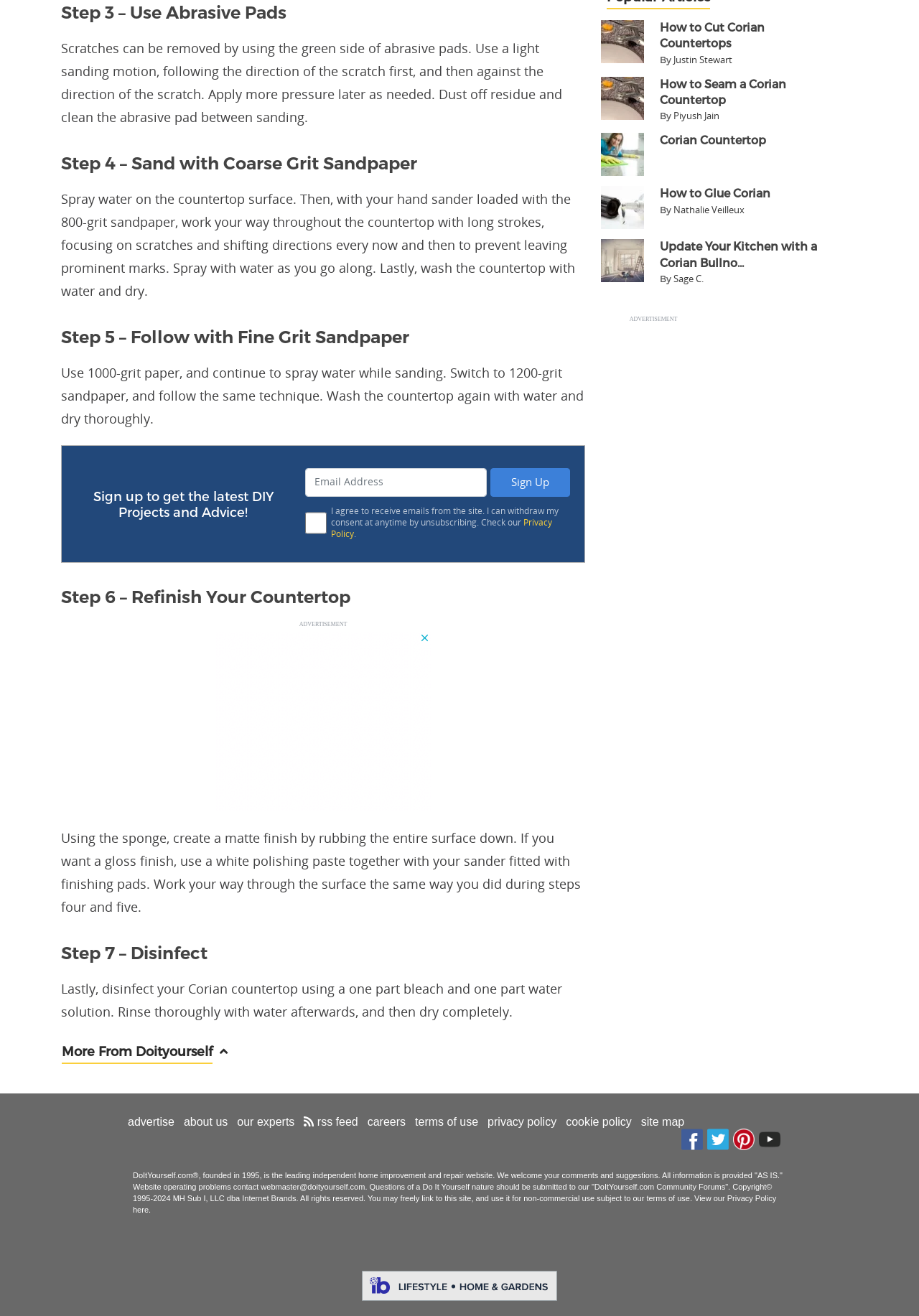Identify the bounding box coordinates for the element you need to click to achieve the following task: "Click on the 'Sign Up' button". Provide the bounding box coordinates as four float numbers between 0 and 1, in the form [left, top, right, bottom].

[0.534, 0.355, 0.62, 0.377]